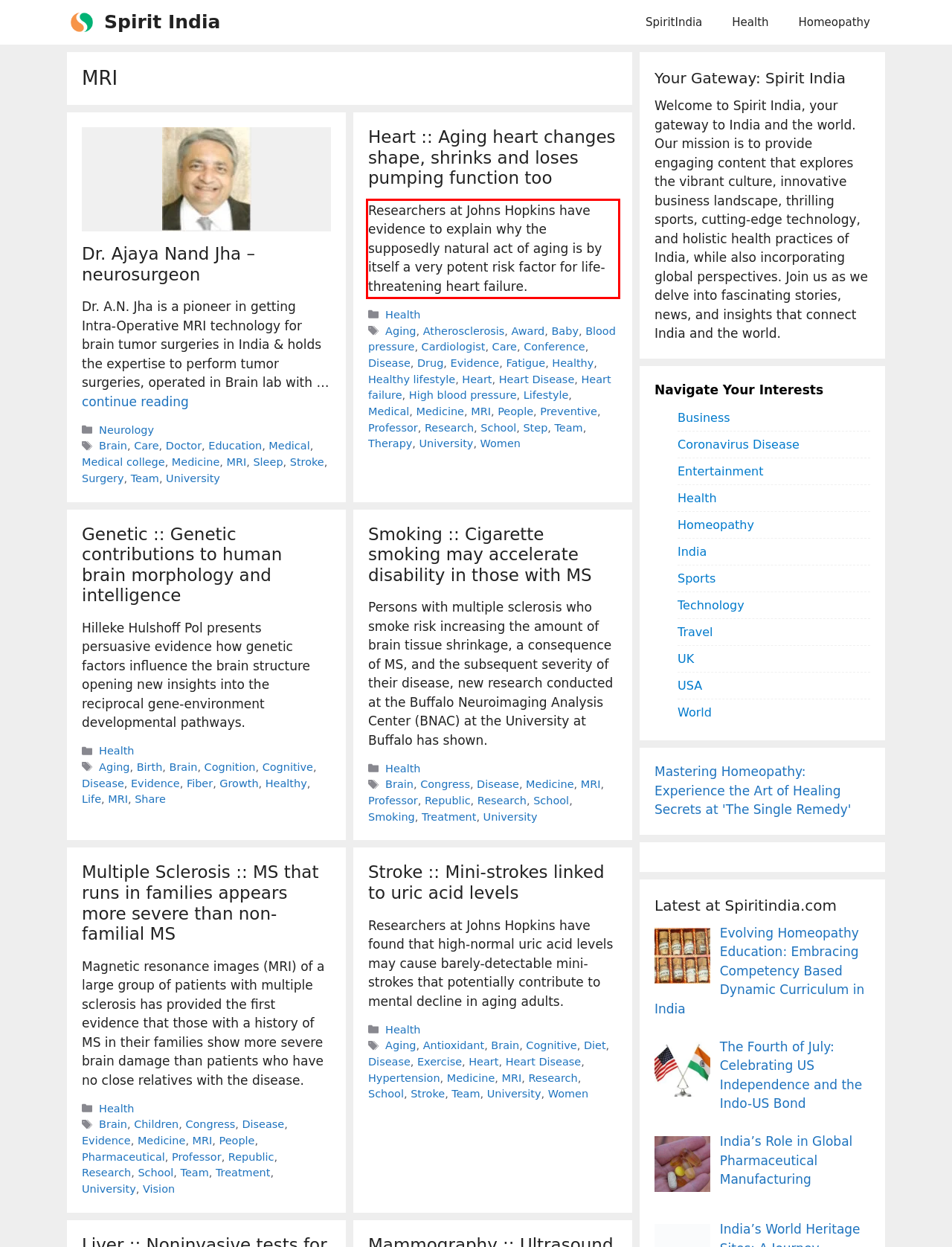Using the provided webpage screenshot, recognize the text content in the area marked by the red bounding box.

Researchers at Johns Hopkins have evidence to explain why the supposedly natural act of aging is by itself a very potent risk factor for life-threatening heart failure.